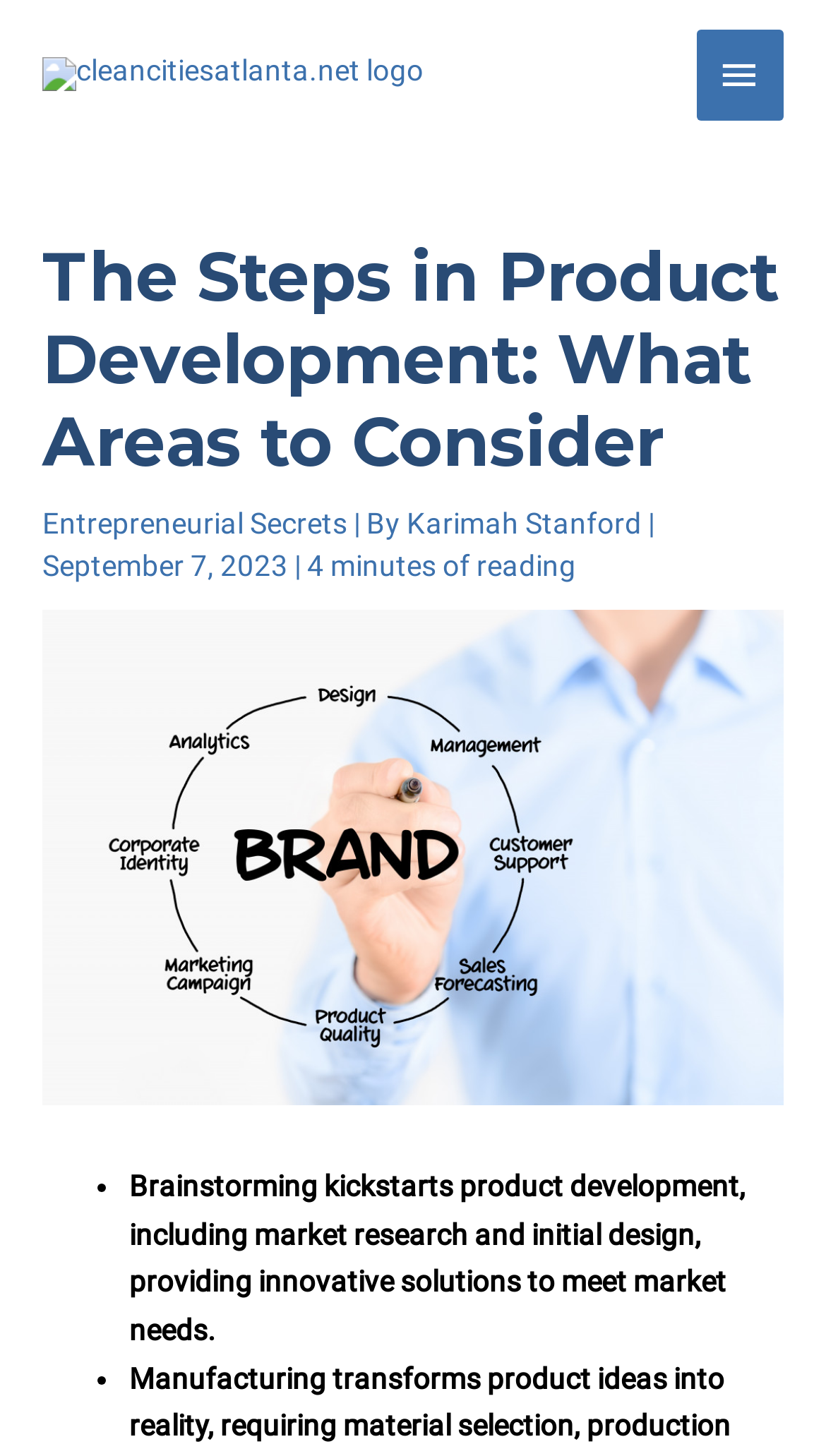What is the first step in product development?
Please give a detailed and elaborate answer to the question.

The first step in product development can be found by looking at the list of steps, which starts with 'Brainstorming kickstarts product development...'.